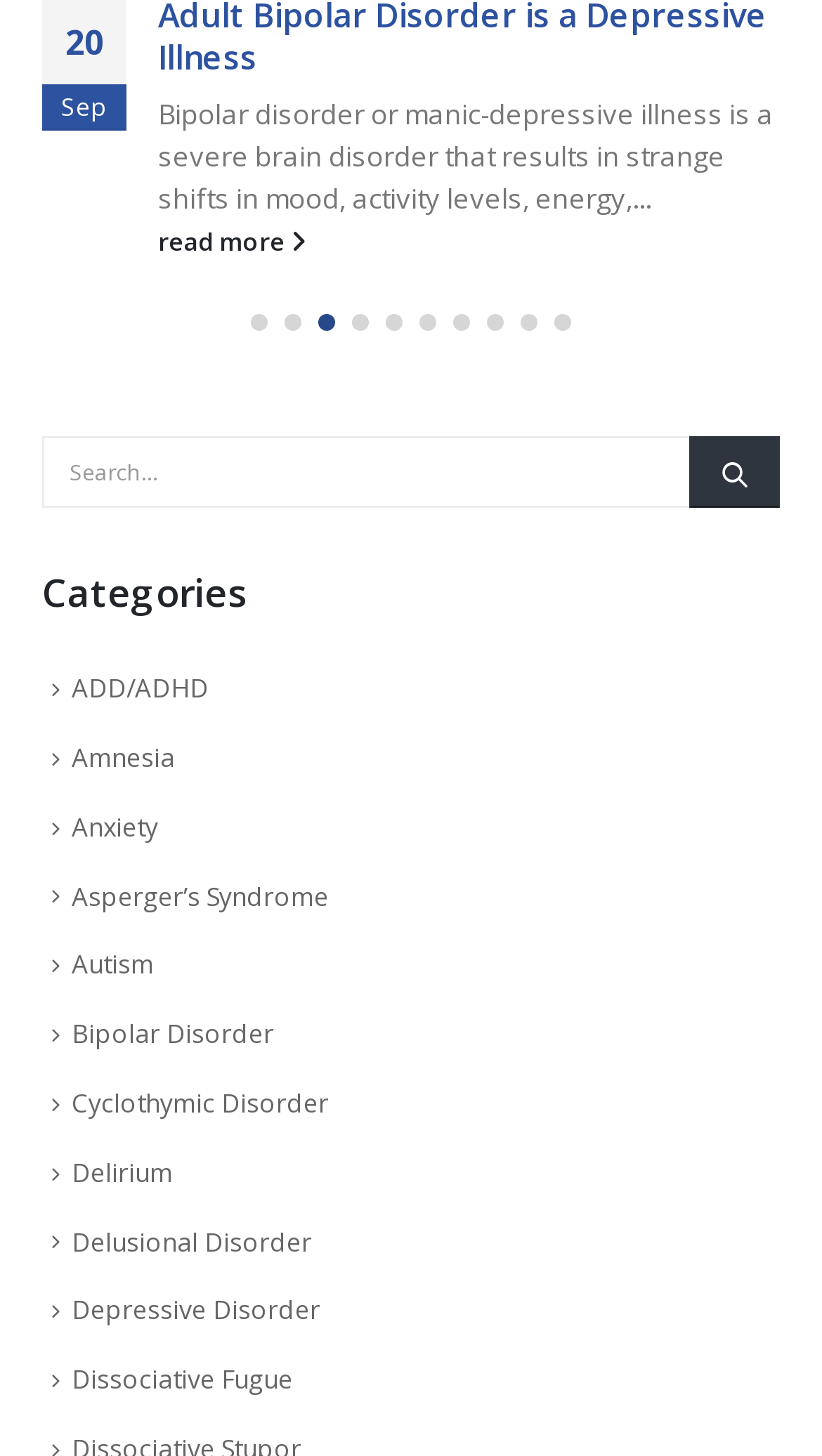Find the bounding box coordinates of the element's region that should be clicked in order to follow the given instruction: "search for a term". The coordinates should consist of four float numbers between 0 and 1, i.e., [left, top, right, bottom].

[0.051, 0.329, 0.841, 0.378]